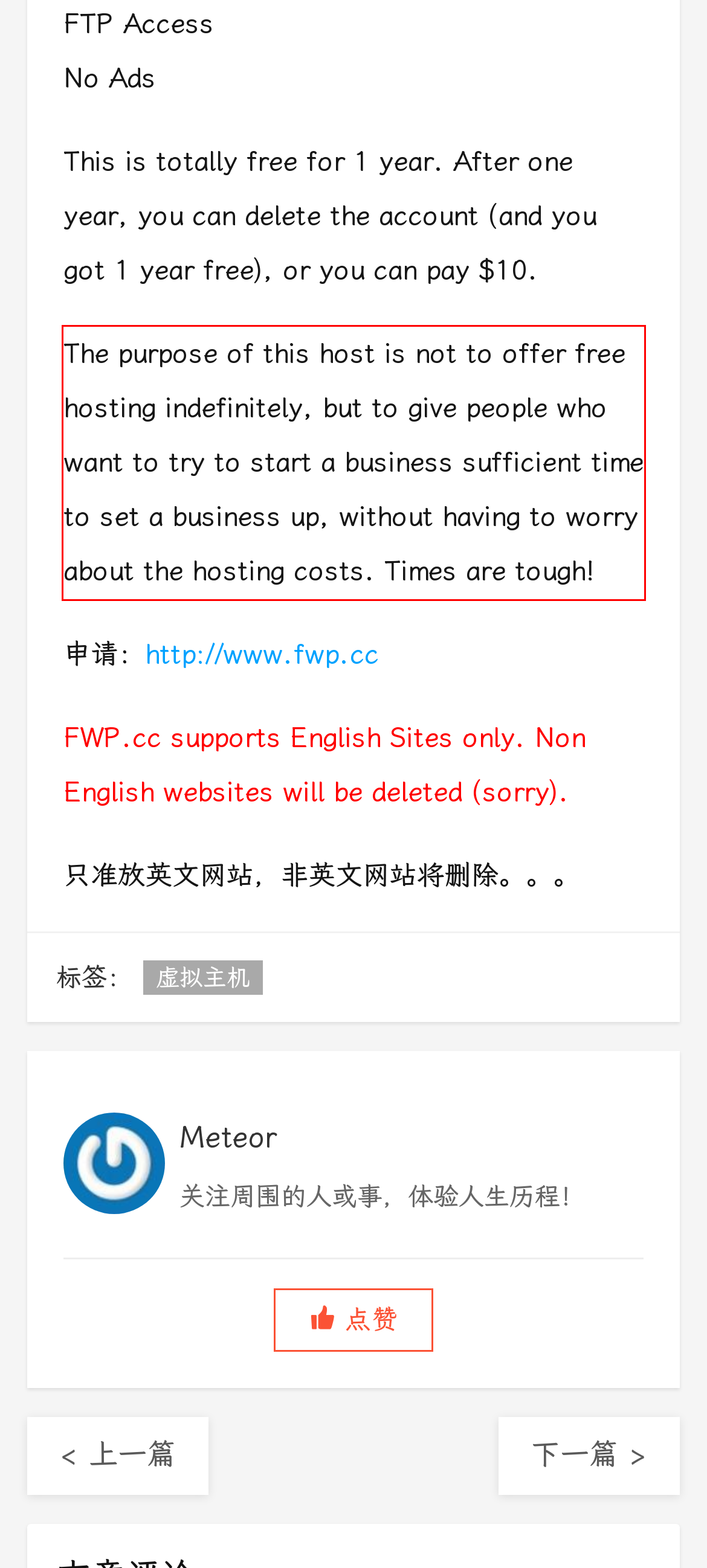Please take the screenshot of the webpage, find the red bounding box, and generate the text content that is within this red bounding box.

The purpose of this host is not to offer free hosting indefinitely, but to give people who want to try to start a business sufficient time to set a business up, without having to worry about the hosting costs. Times are tough!